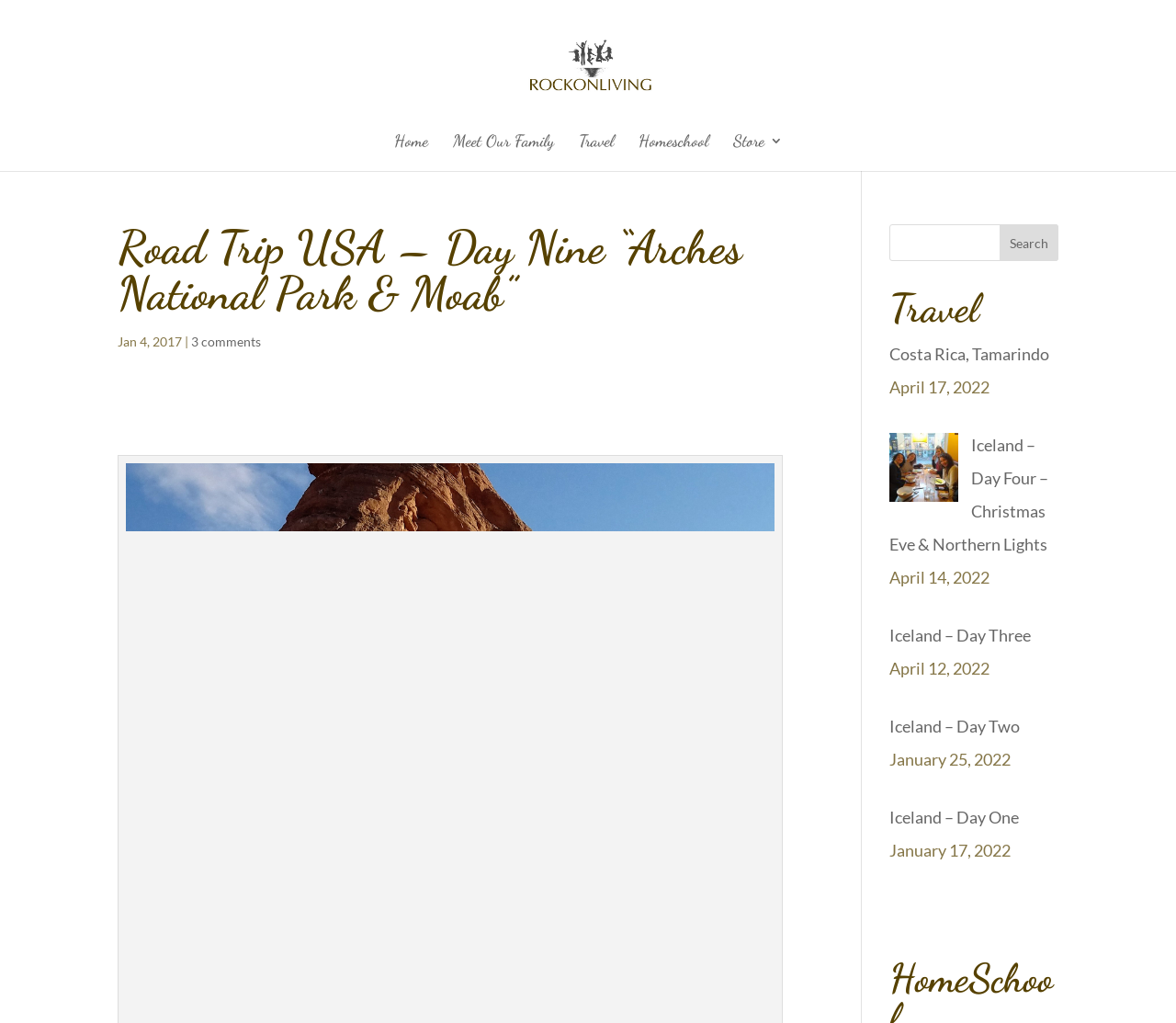Refer to the image and provide an in-depth answer to the question:
How many comments are on the article 'Road Trip USA – Day Nine “Arches National Park & Moab”'?

I looked at the article 'Road Trip USA – Day Nine “Arches National Park & Moab”' and found that it has 3 comments.